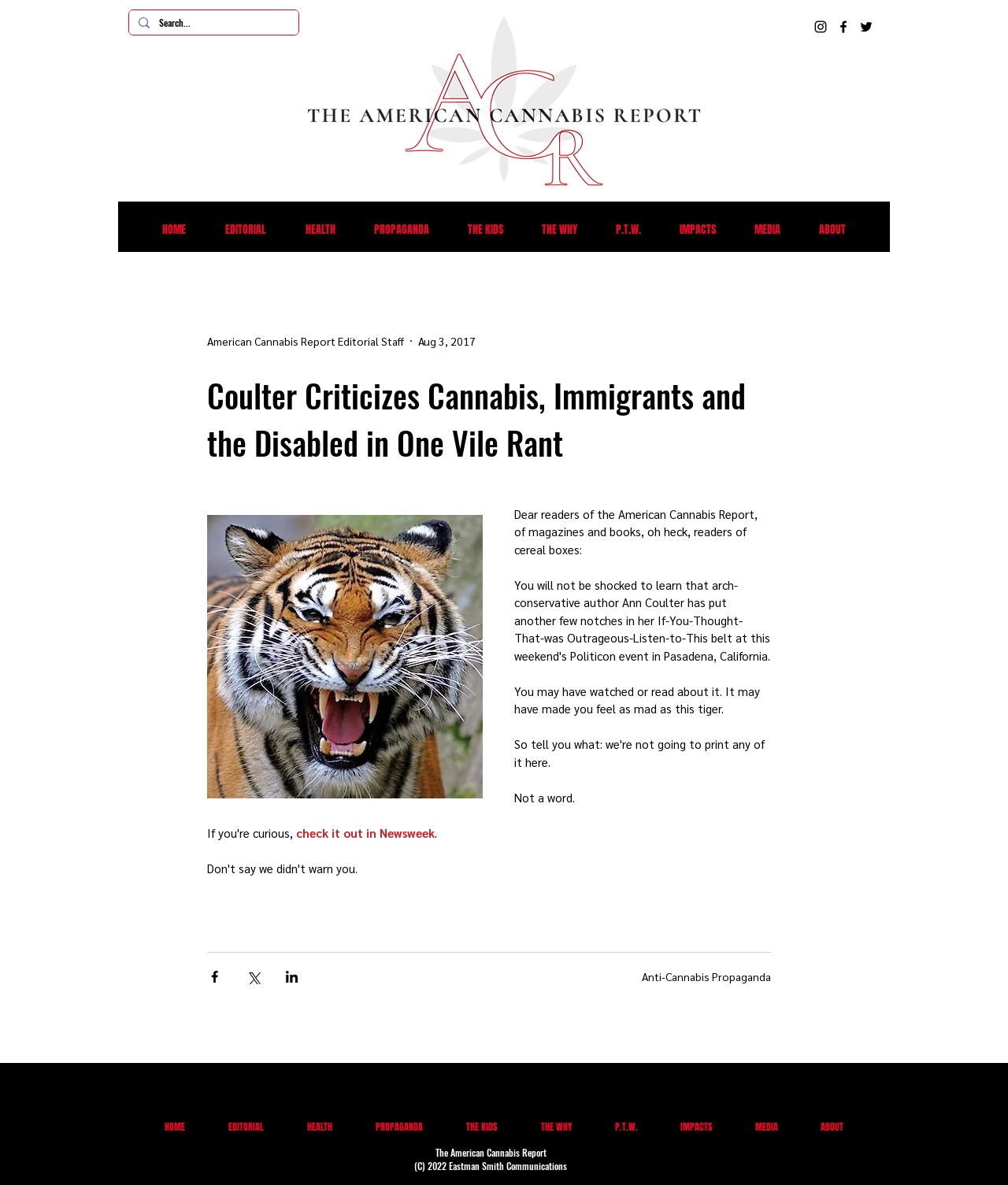What type of content is available on the website?
Please provide a detailed and thorough answer to the question.

The website's navigation menu lists various categories such as Editorial, Health, Propaganda, The Kids, The Why, P.T.W., Impacts, Media, and About, which suggests that the website provides a range of content related to cannabis and related topics.